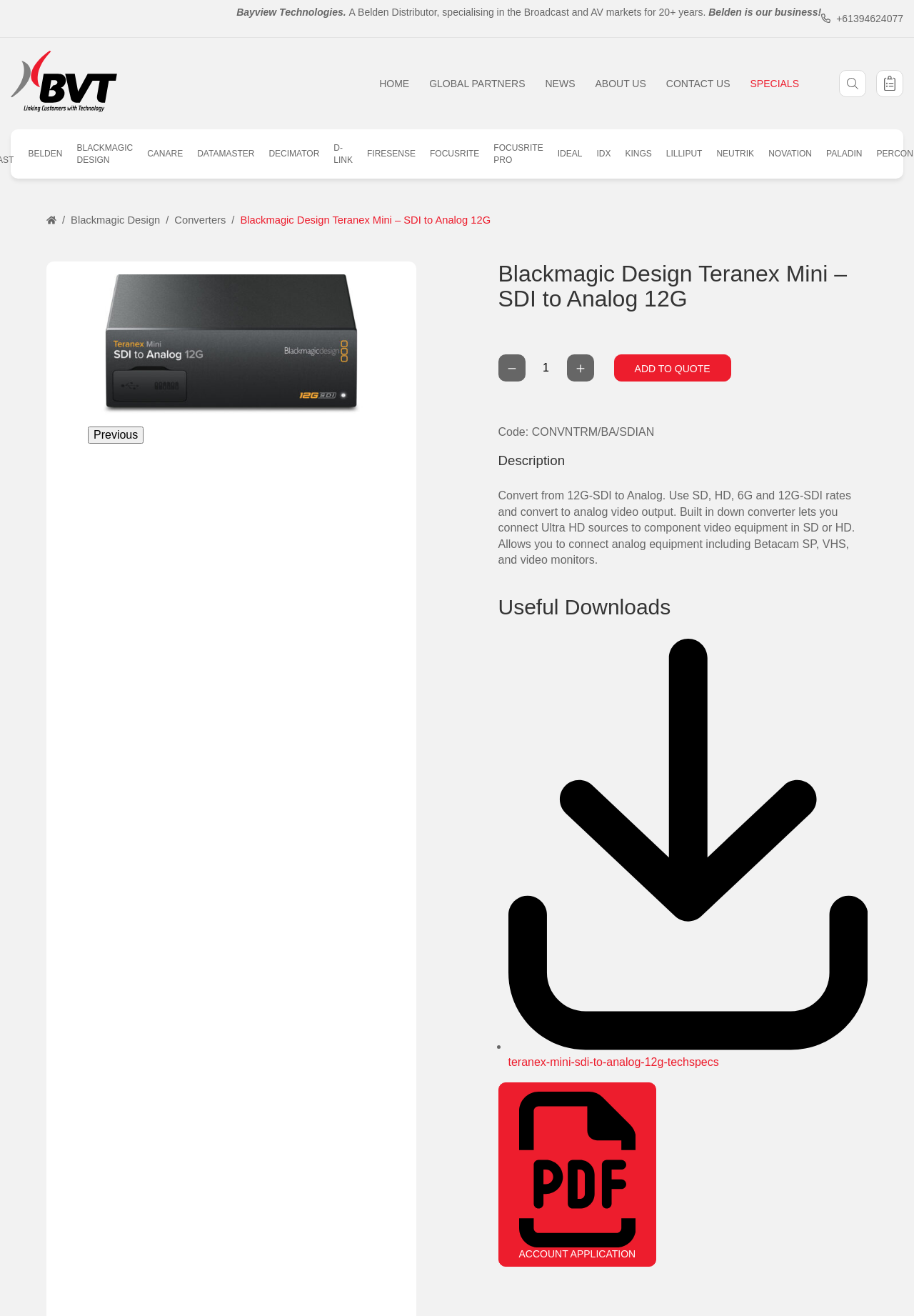Provide a one-word or one-phrase answer to the question:
What is the product name of the device shown on the webpage?

Blackmagic Design Teranex Mini – SDI to Analog 12G